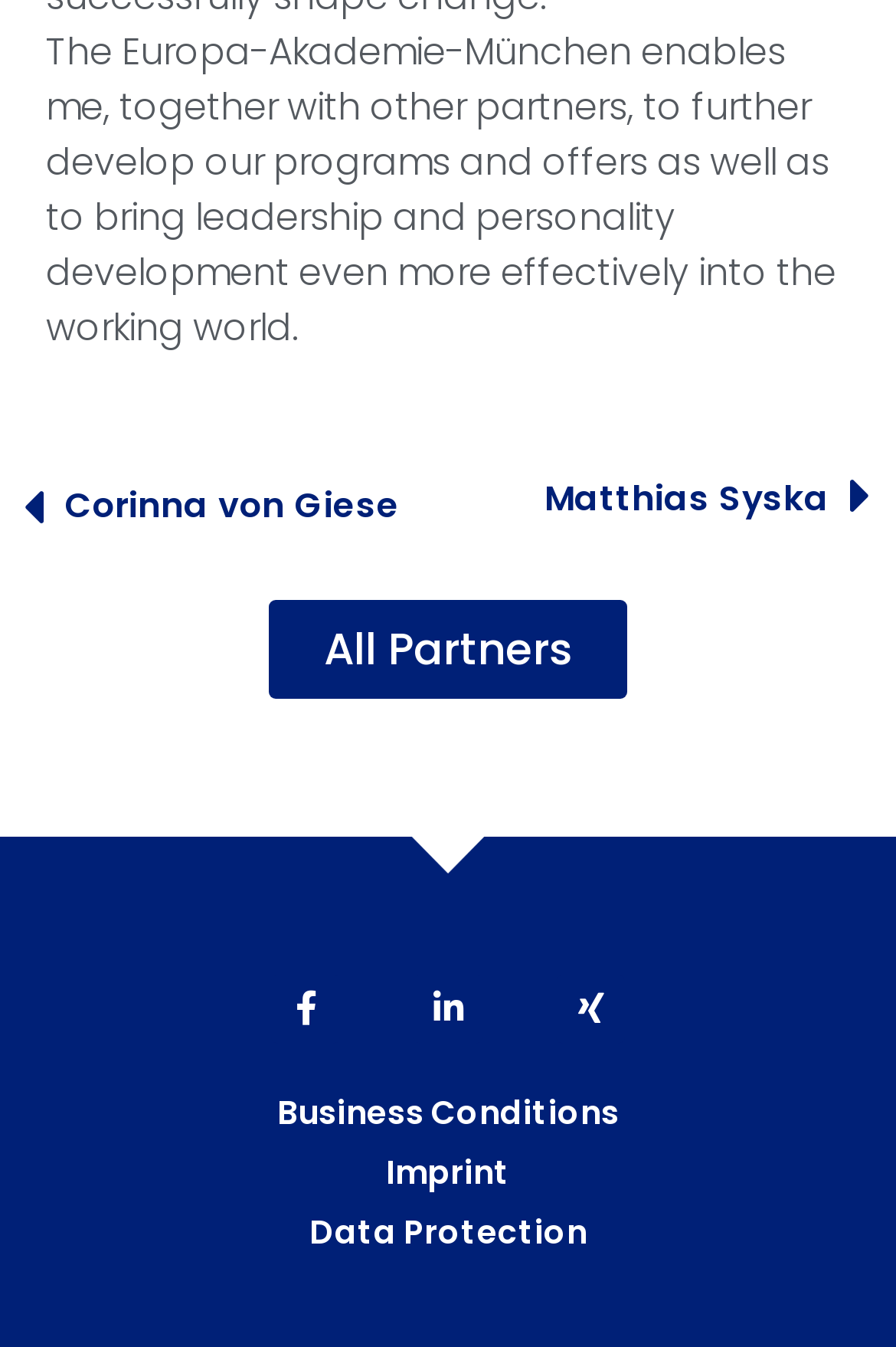What are the available partner options?
Please use the image to deliver a detailed and complete answer.

The available partner options are Prev, Next, and All Partners, as indicated by the link elements with corresponding text.